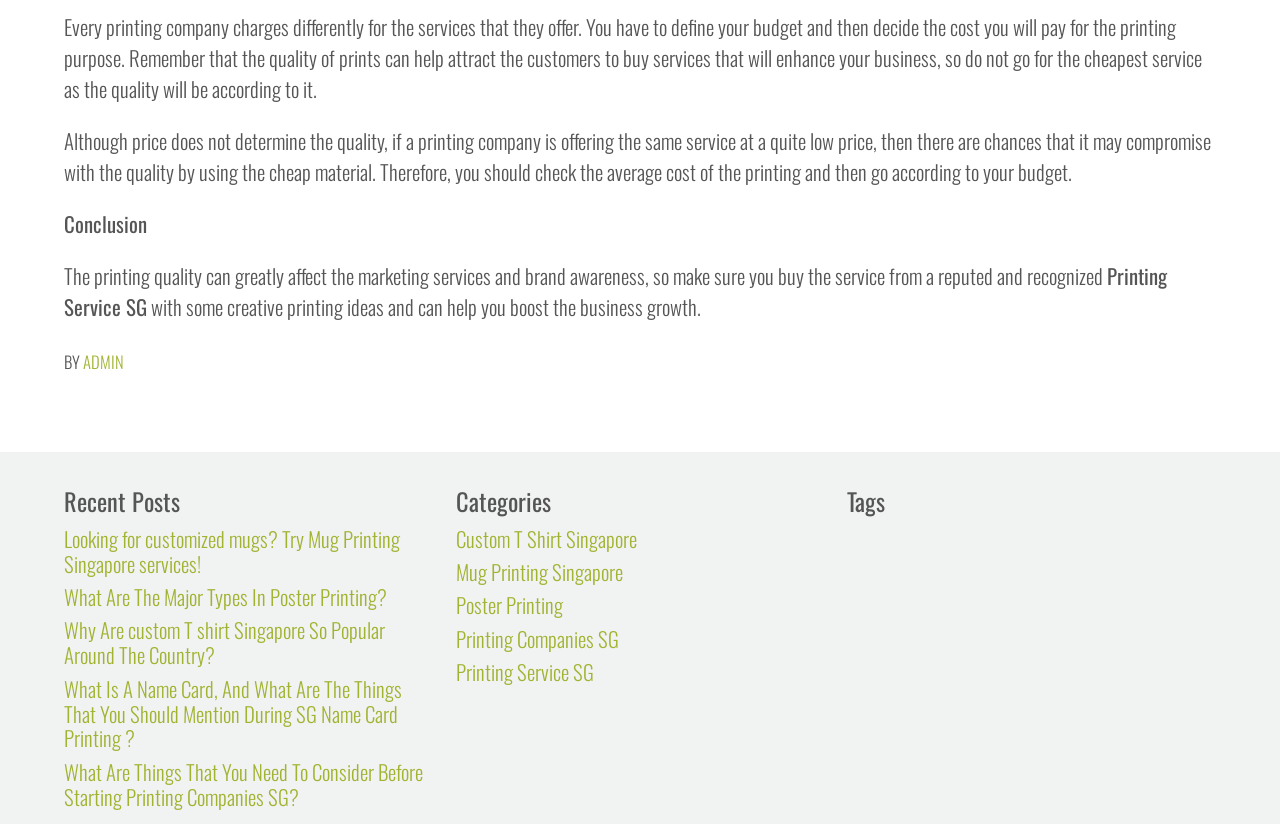Respond to the following query with just one word or a short phrase: 
Who is the author of the article?

ADMIN